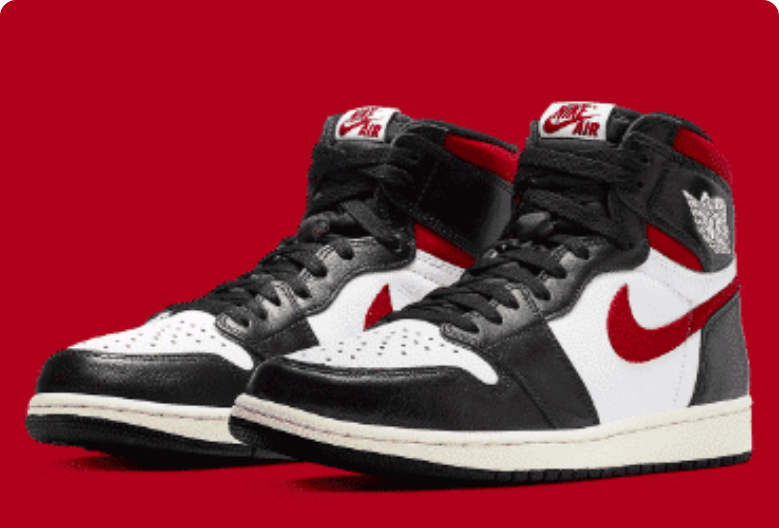Generate a comprehensive caption that describes the image.

The image showcases the iconic "Gym Red" colorway of the OG Jordan 1 sneakers. This classic high-top design features a striking combination of white leather with black and red accents, showcasing the signature Nike Air branding on the tongue. The silhouette is complemented by the recognizable Jordan Wings logo on the ankle, highlighting its basketball heritage. Set against a bold red background, these shoes embody a stylish yet athletic aesthetic, appealing to both sneaker enthusiasts and fashion lovers alike. The "Gym Red" Jordan 1 is not only a tribute to its original release in 1985-1986 but also a highly sought-after addition to today's sneaker market, making it a notable release in the upcoming collection.